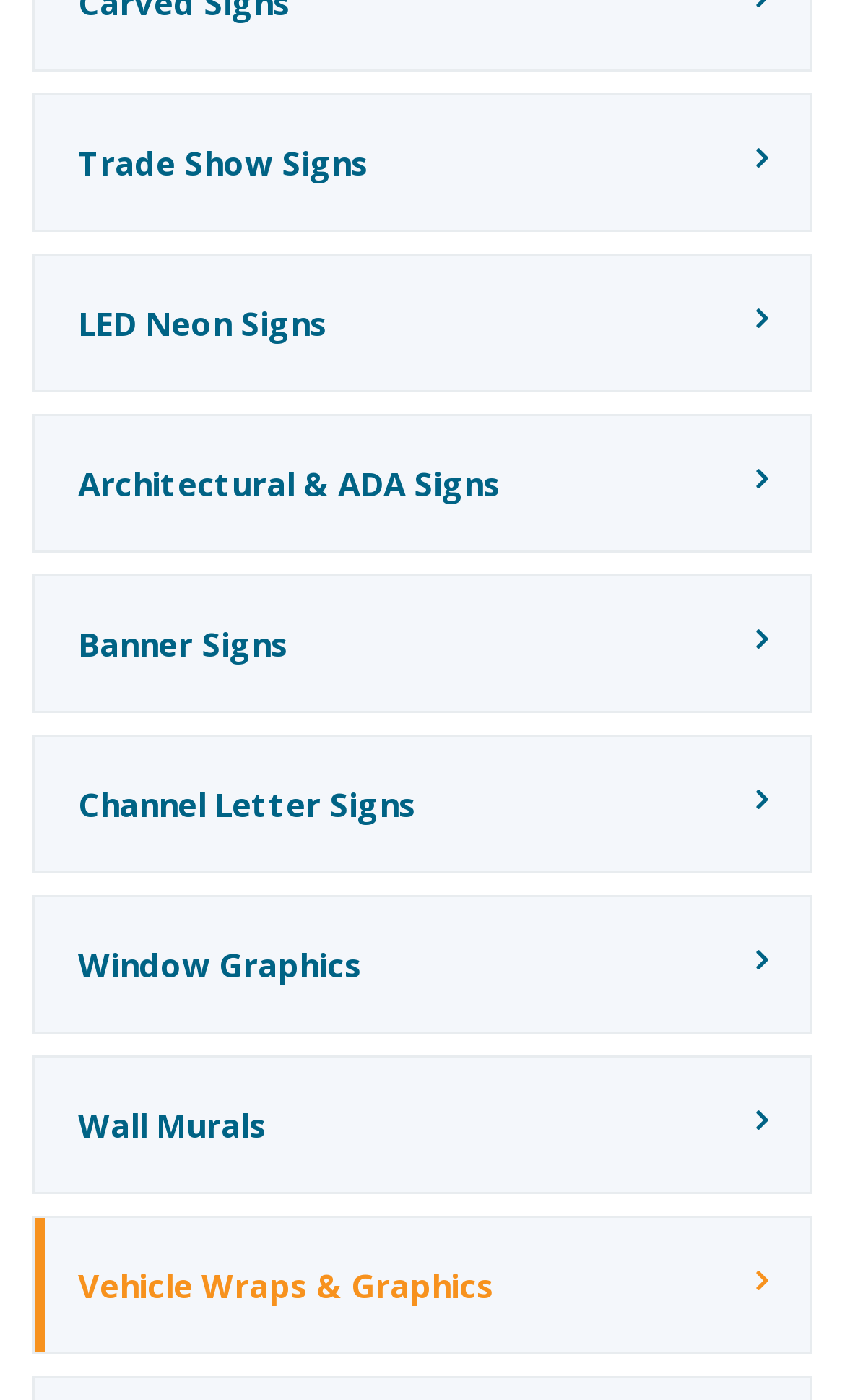What is the last sign type listed?
Using the details shown in the screenshot, provide a comprehensive answer to the question.

I looked at the list of links and found that the last one is 'Vehicle Wraps & Graphics' with a bounding box coordinate of [0.038, 0.868, 0.962, 0.967].